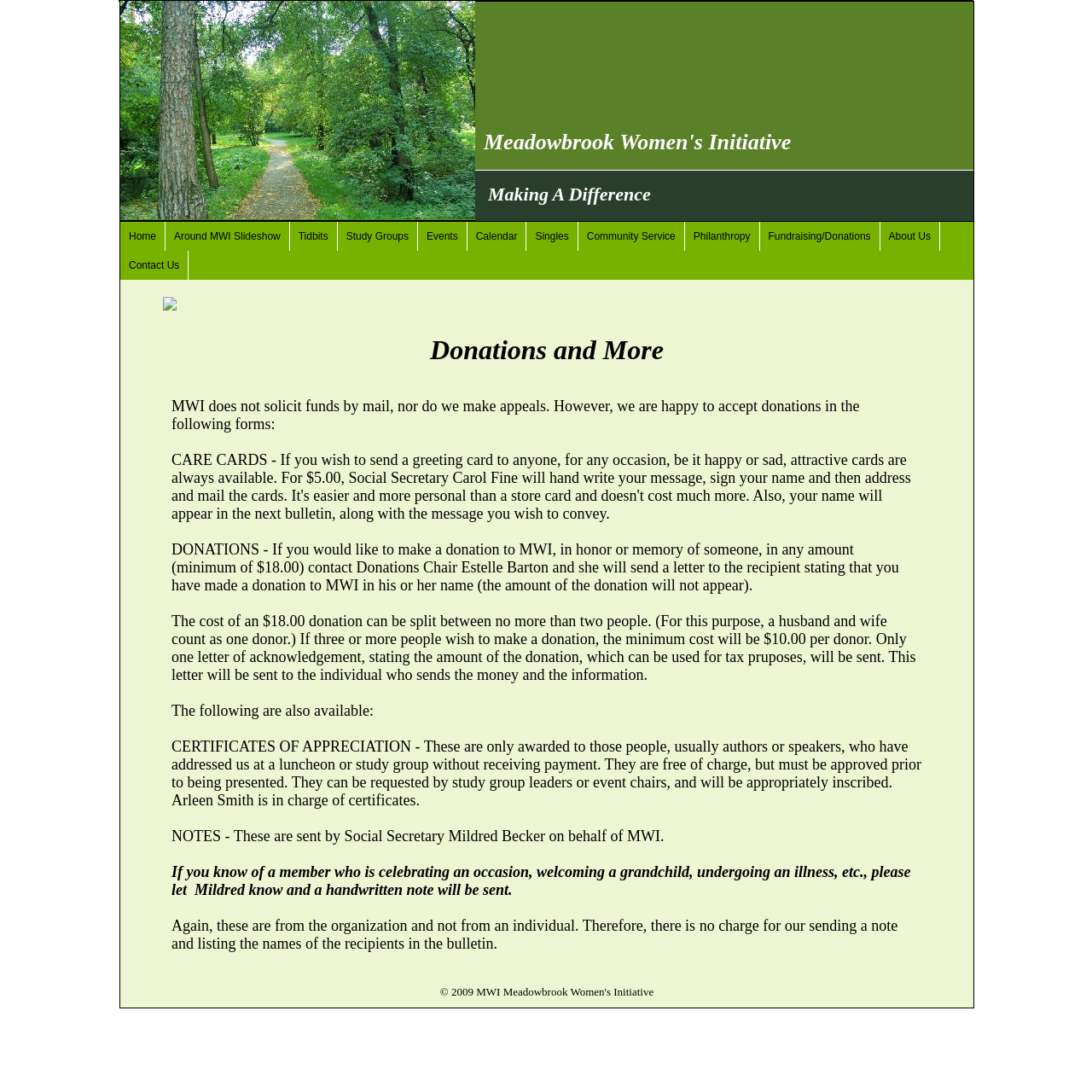Please locate the bounding box coordinates of the element's region that needs to be clicked to follow the instruction: "Click Home". The bounding box coordinates should be provided as four float numbers between 0 and 1, i.e., [left, top, right, bottom].

[0.11, 0.203, 0.152, 0.23]